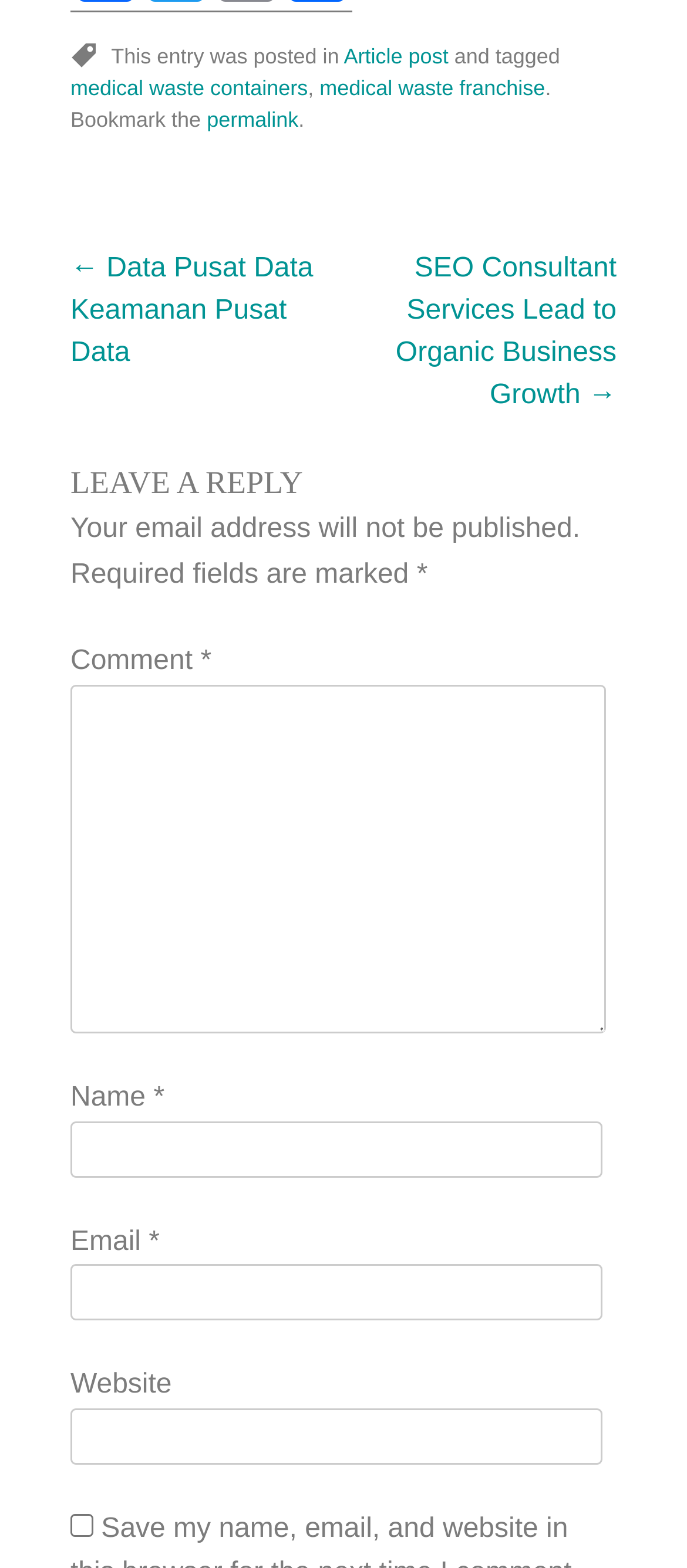Show the bounding box coordinates for the HTML element as described: "parent_node: Email * aria-describedby="email-notes" name="email"".

[0.103, 0.806, 0.877, 0.842]